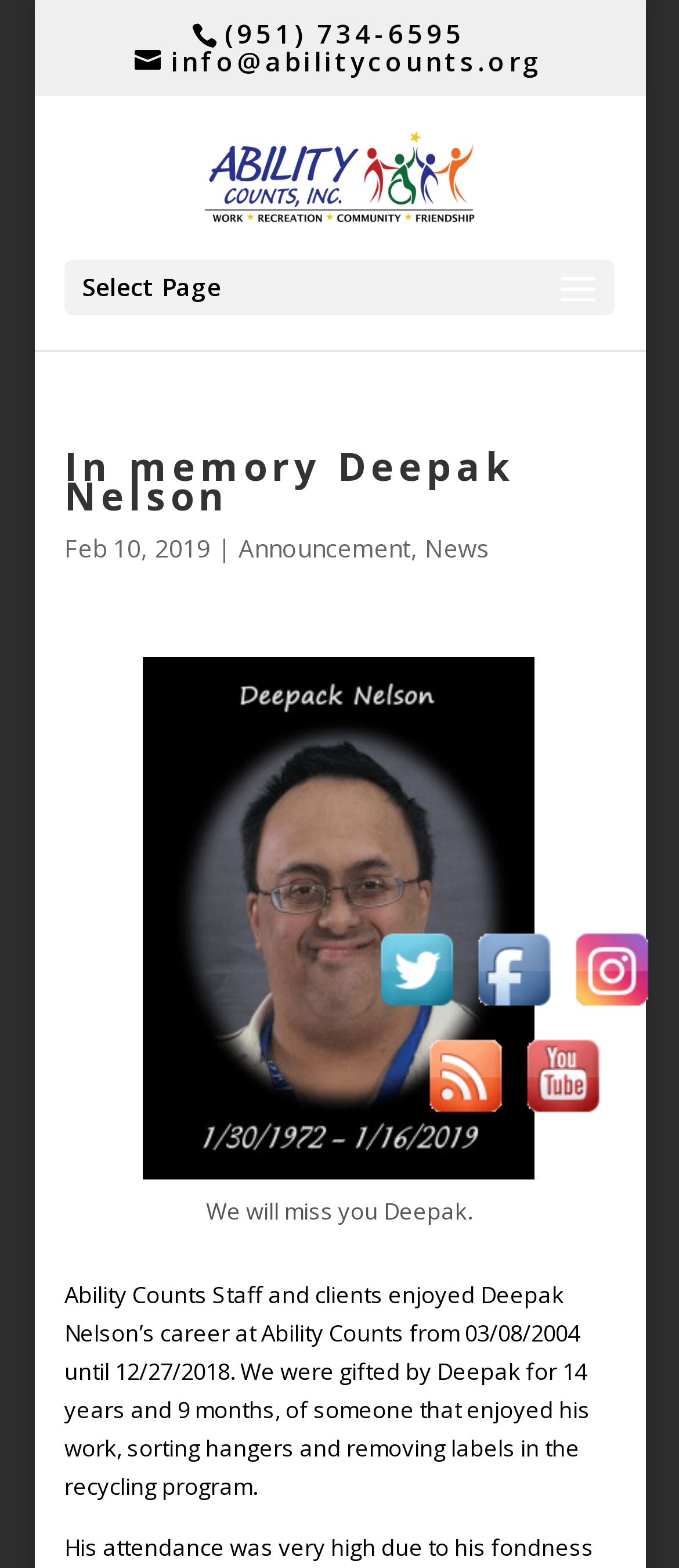Please specify the bounding box coordinates of the clickable section necessary to execute the following command: "Read the announcement".

[0.351, 0.339, 0.605, 0.36]